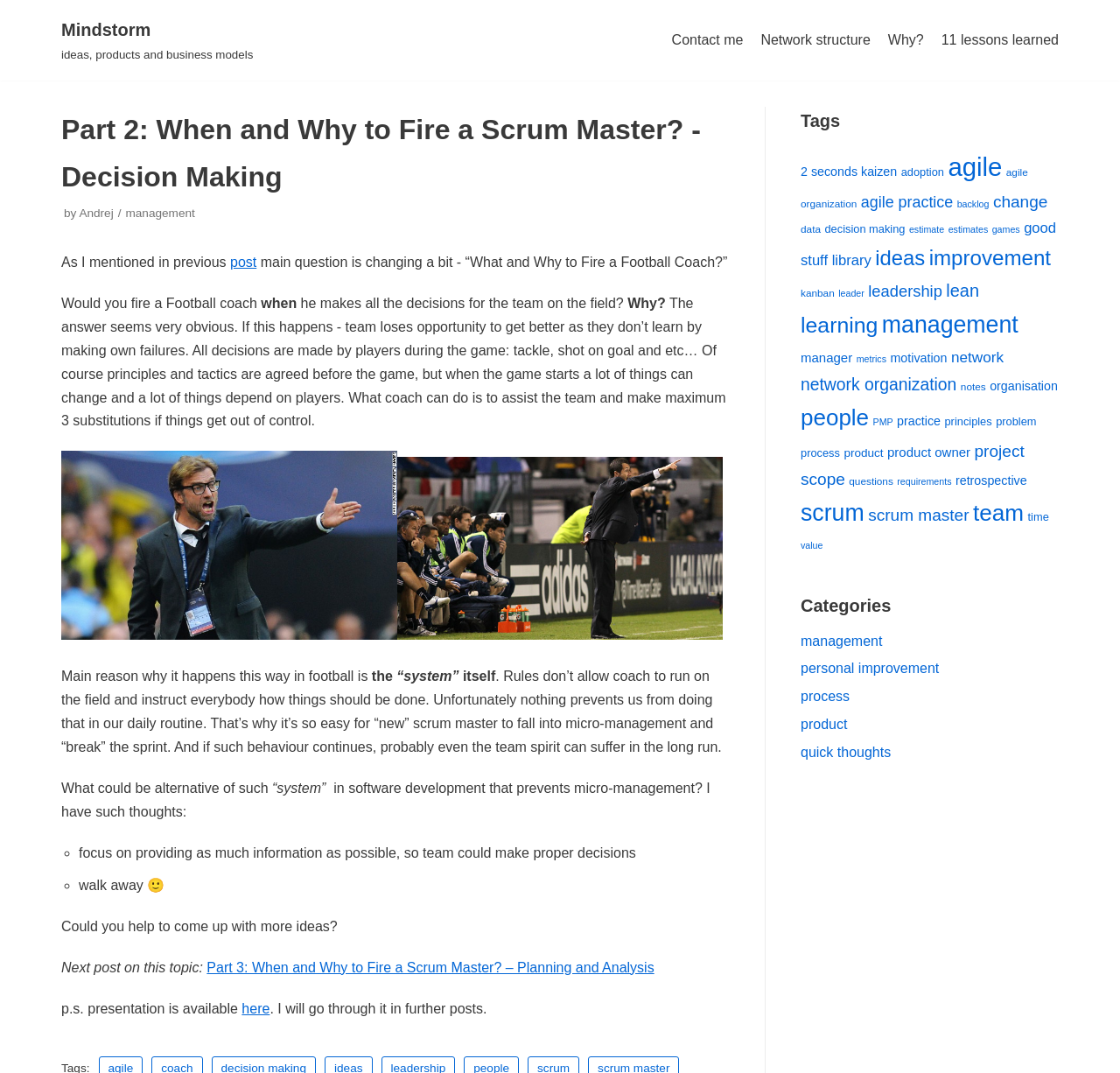Please identify the bounding box coordinates of the area that needs to be clicked to follow this instruction: "Click on the 'Why?' link".

[0.793, 0.027, 0.825, 0.048]